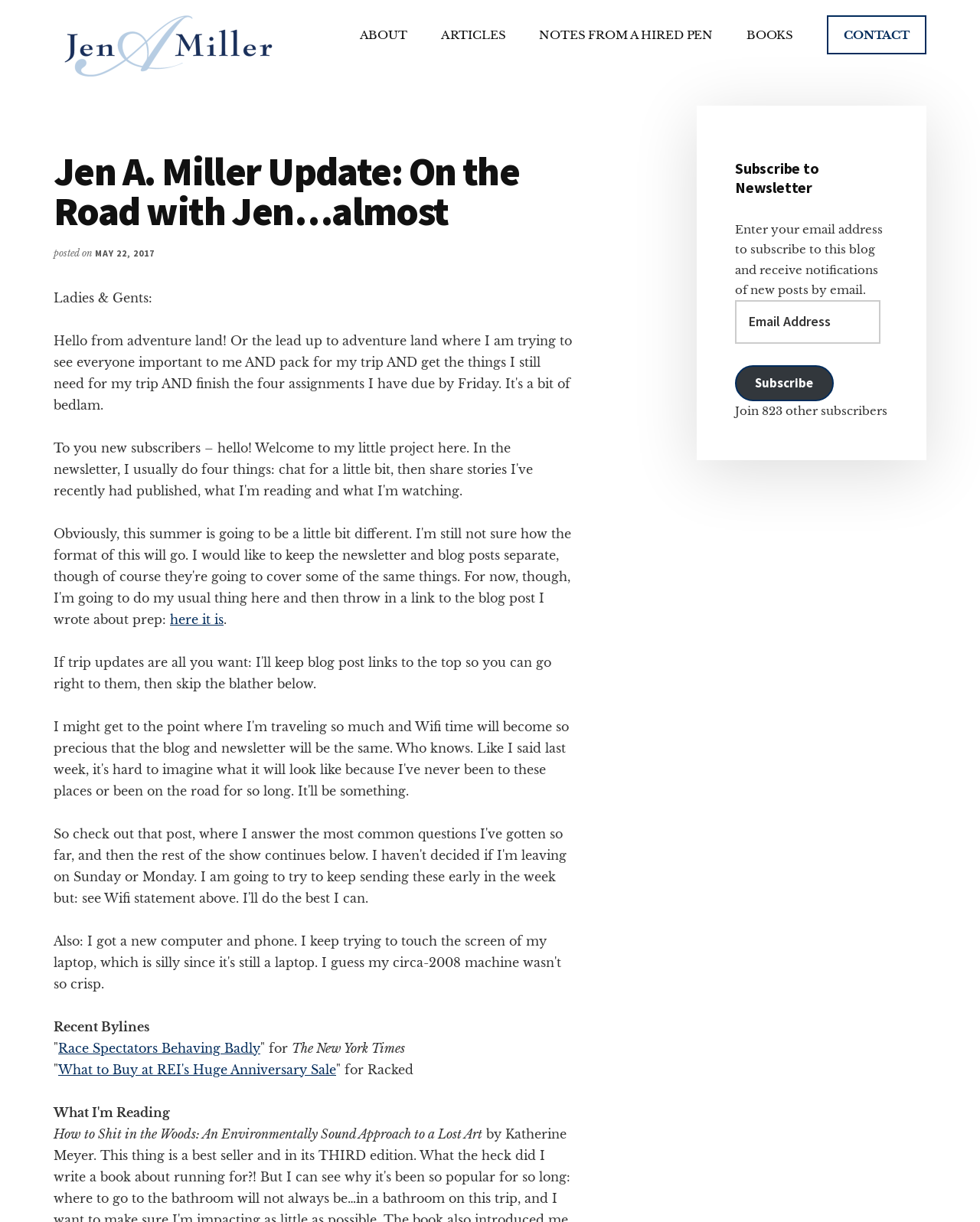Bounding box coordinates are given in the format (top-left x, top-left y, bottom-right x, bottom-right y). All values should be floating point numbers between 0 and 1. Provide the bounding box coordinate for the UI element described as: Subscribe

[0.75, 0.299, 0.851, 0.328]